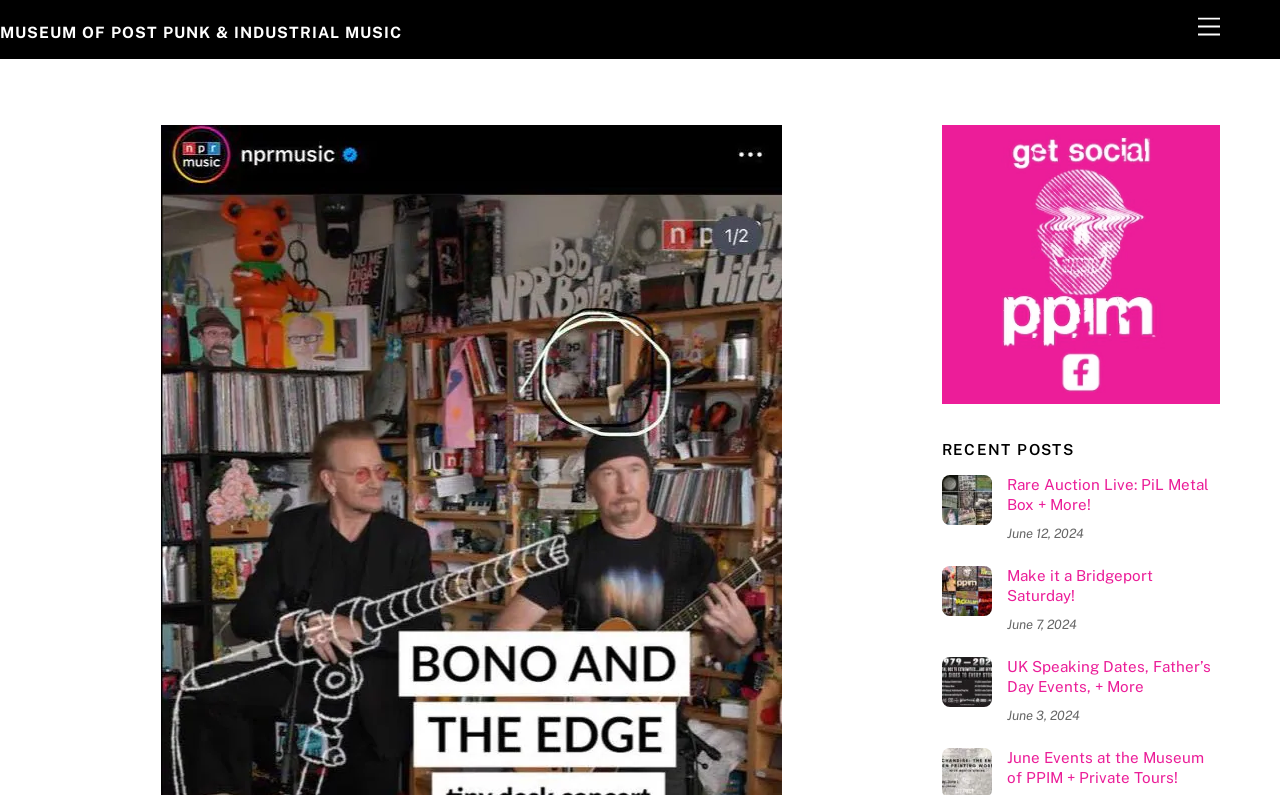Identify the bounding box coordinates for the UI element described as follows: 2016-17. Use the format (top-left x, top-left y, bottom-right x, bottom-right y) and ensure all values are floating point numbers between 0 and 1.

None